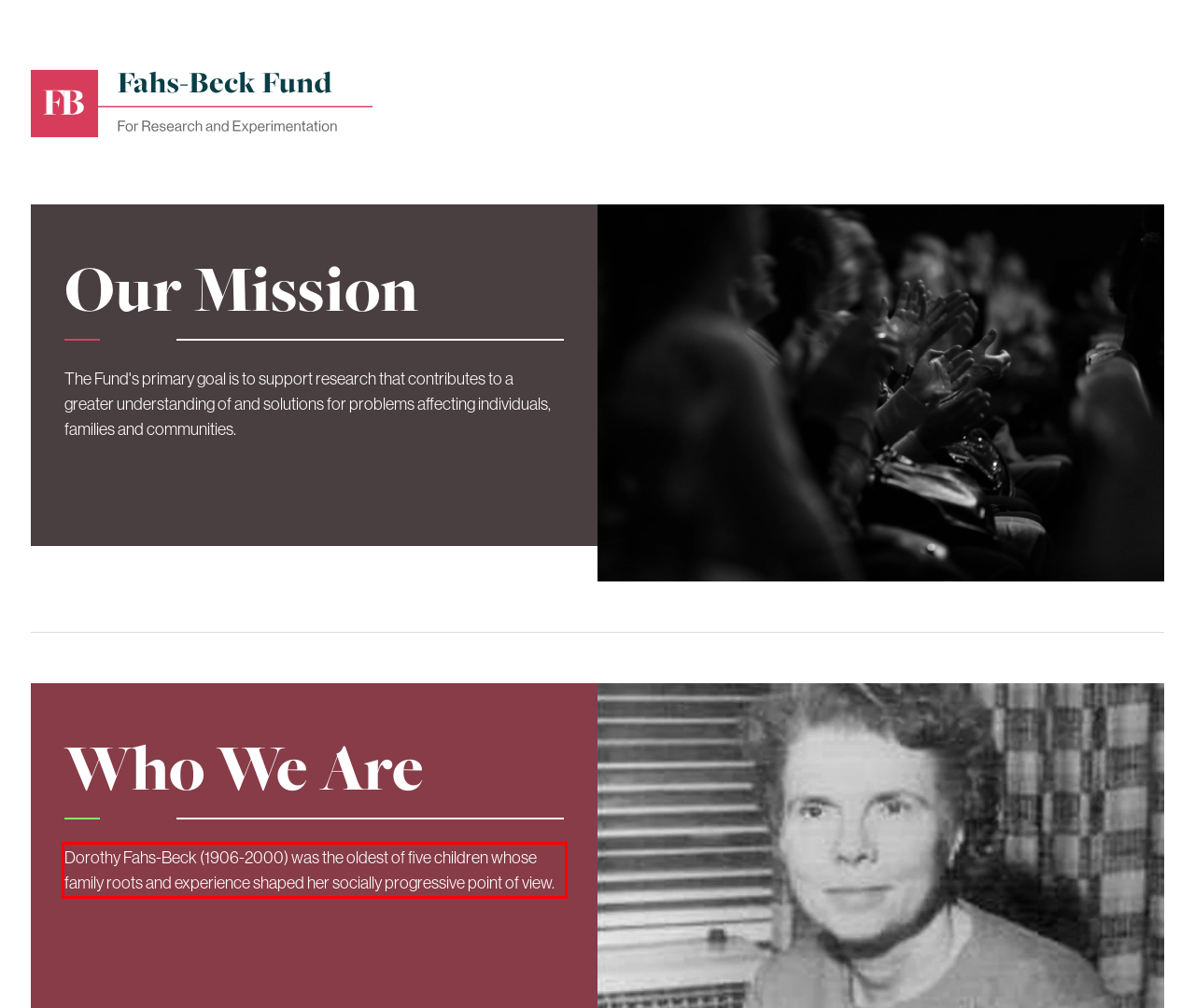Examine the screenshot of the webpage, locate the red bounding box, and perform OCR to extract the text contained within it.

Dorothy Fahs-Beck (1906-2000) was the oldest of five children whose family roots and experience shaped her socially progressive point of view.